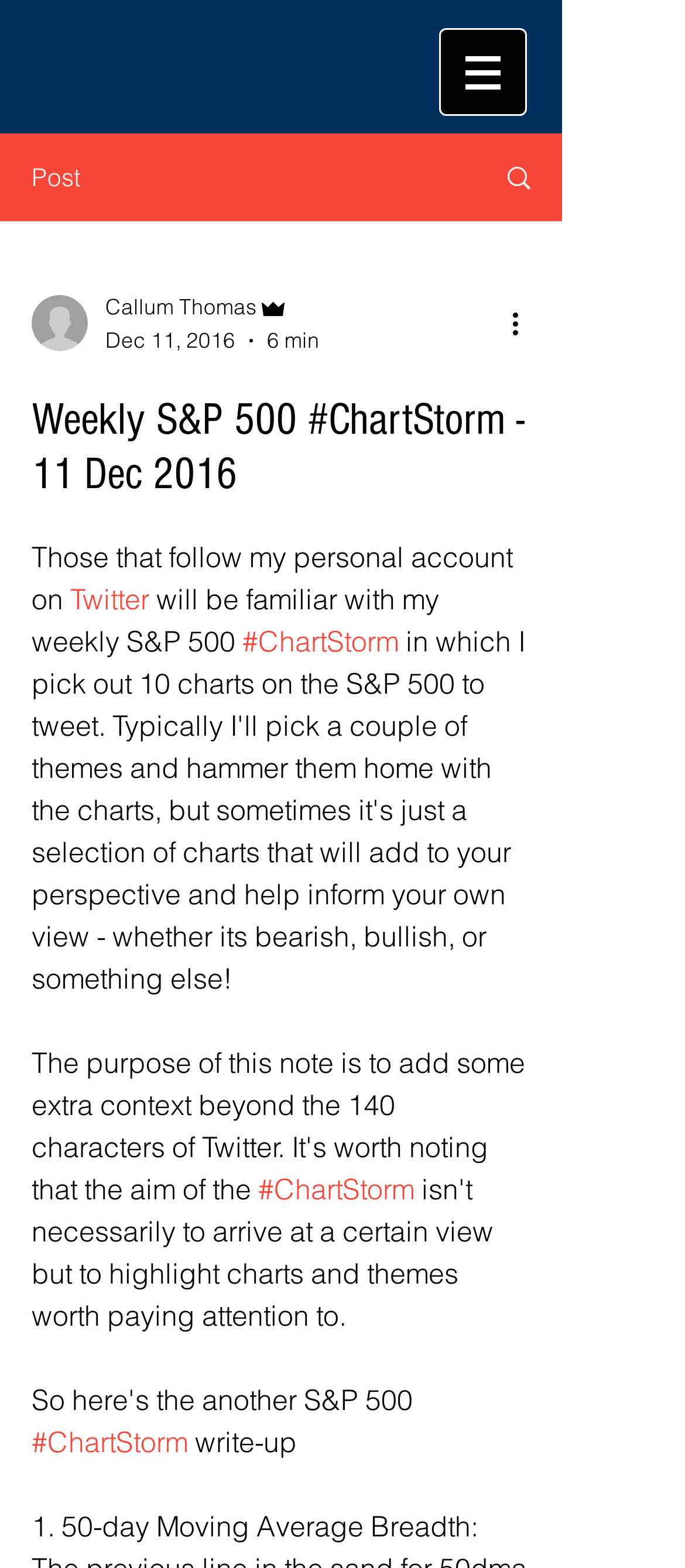Give a one-word or short phrase answer to this question: 
What is the hashtag mentioned in the article?

#ChartStorm